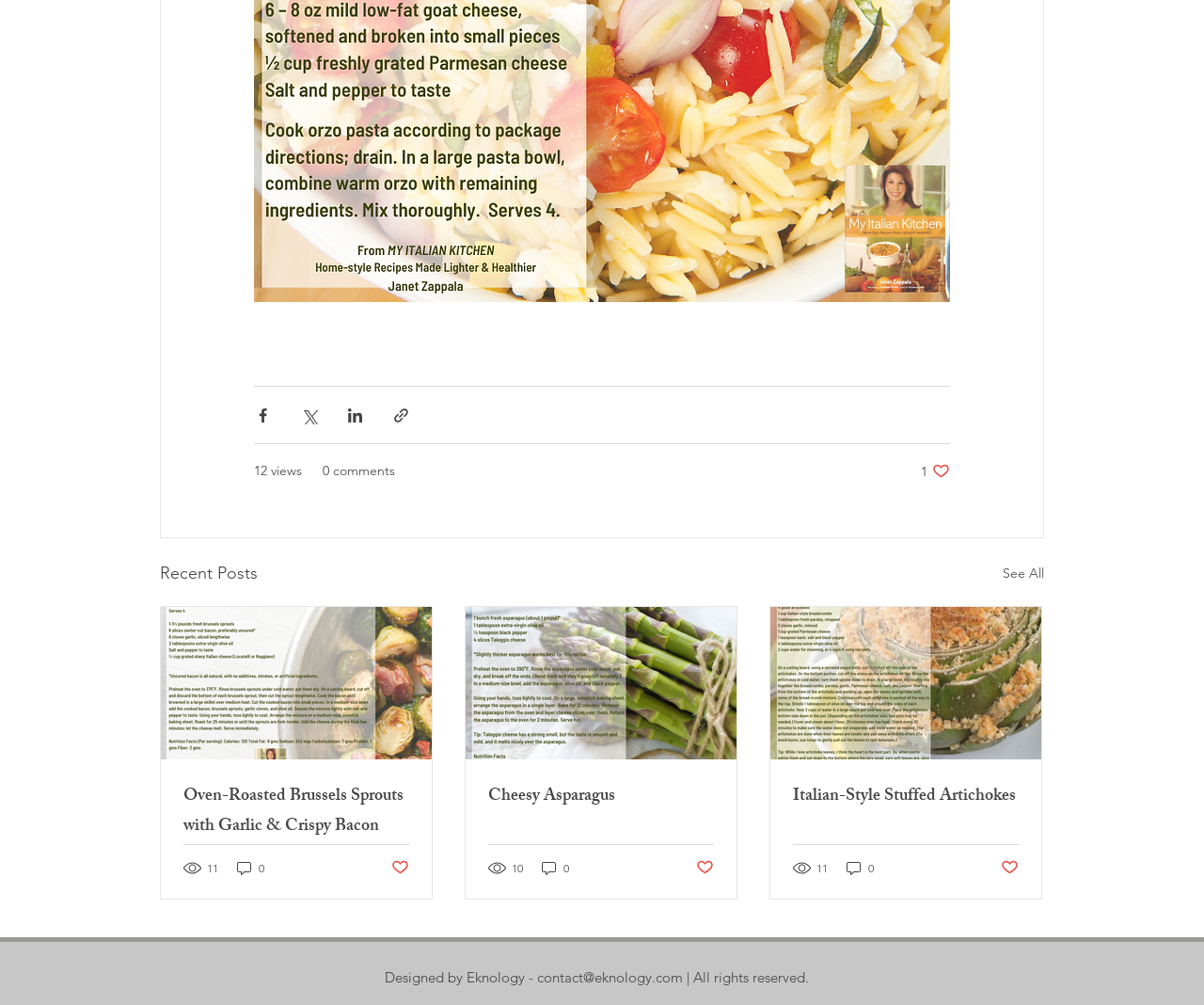Please indicate the bounding box coordinates for the clickable area to complete the following task: "Share via Facebook". The coordinates should be specified as four float numbers between 0 and 1, i.e., [left, top, right, bottom].

[0.211, 0.404, 0.226, 0.422]